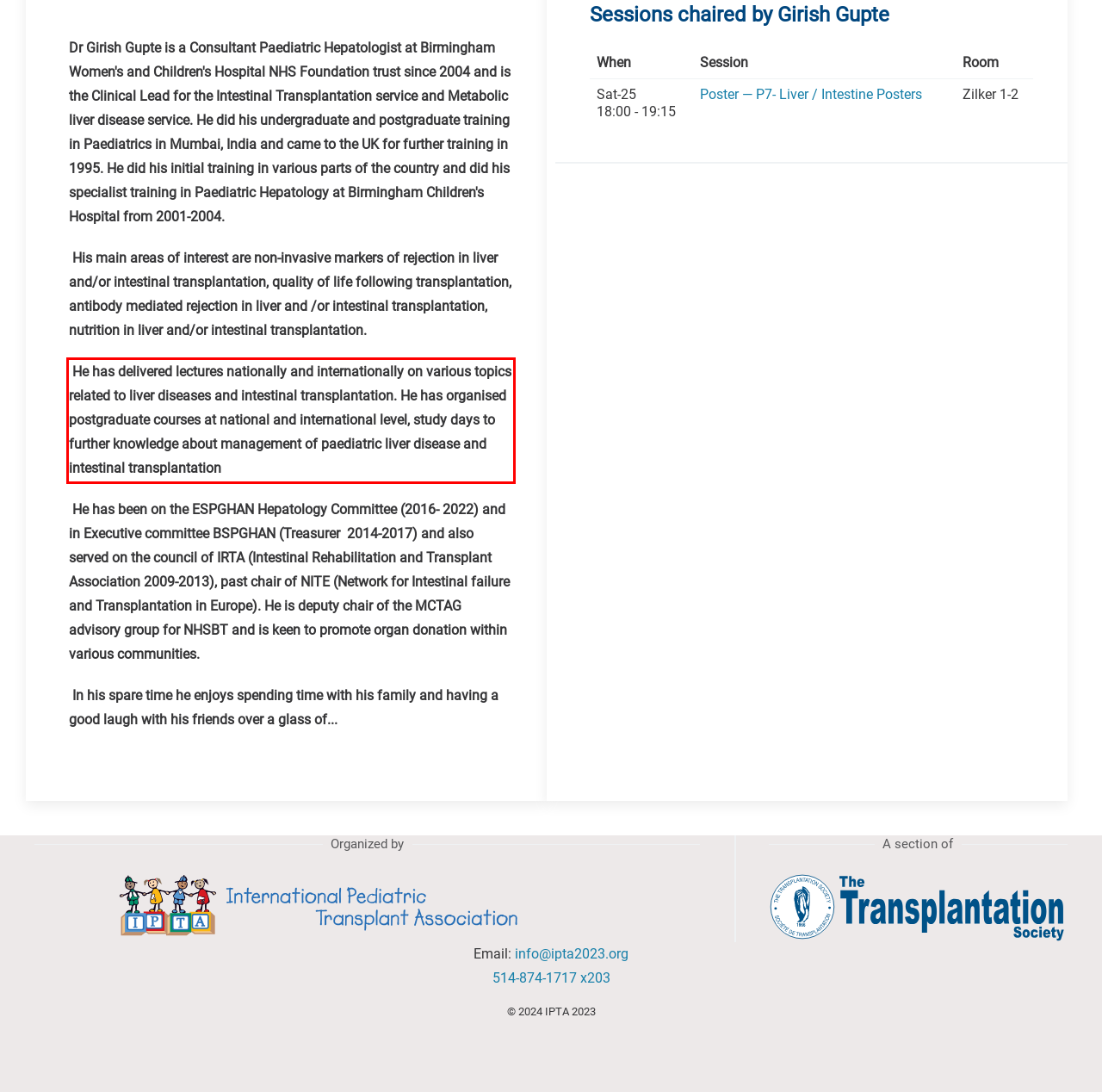Given the screenshot of a webpage, identify the red rectangle bounding box and recognize the text content inside it, generating the extracted text.

He has delivered lectures nationally and internationally on various topics related to liver diseases and intestinal transplantation. He has organised postgraduate courses at national and international level, study days to further knowledge about management of paediatric liver disease and intestinal transplantation